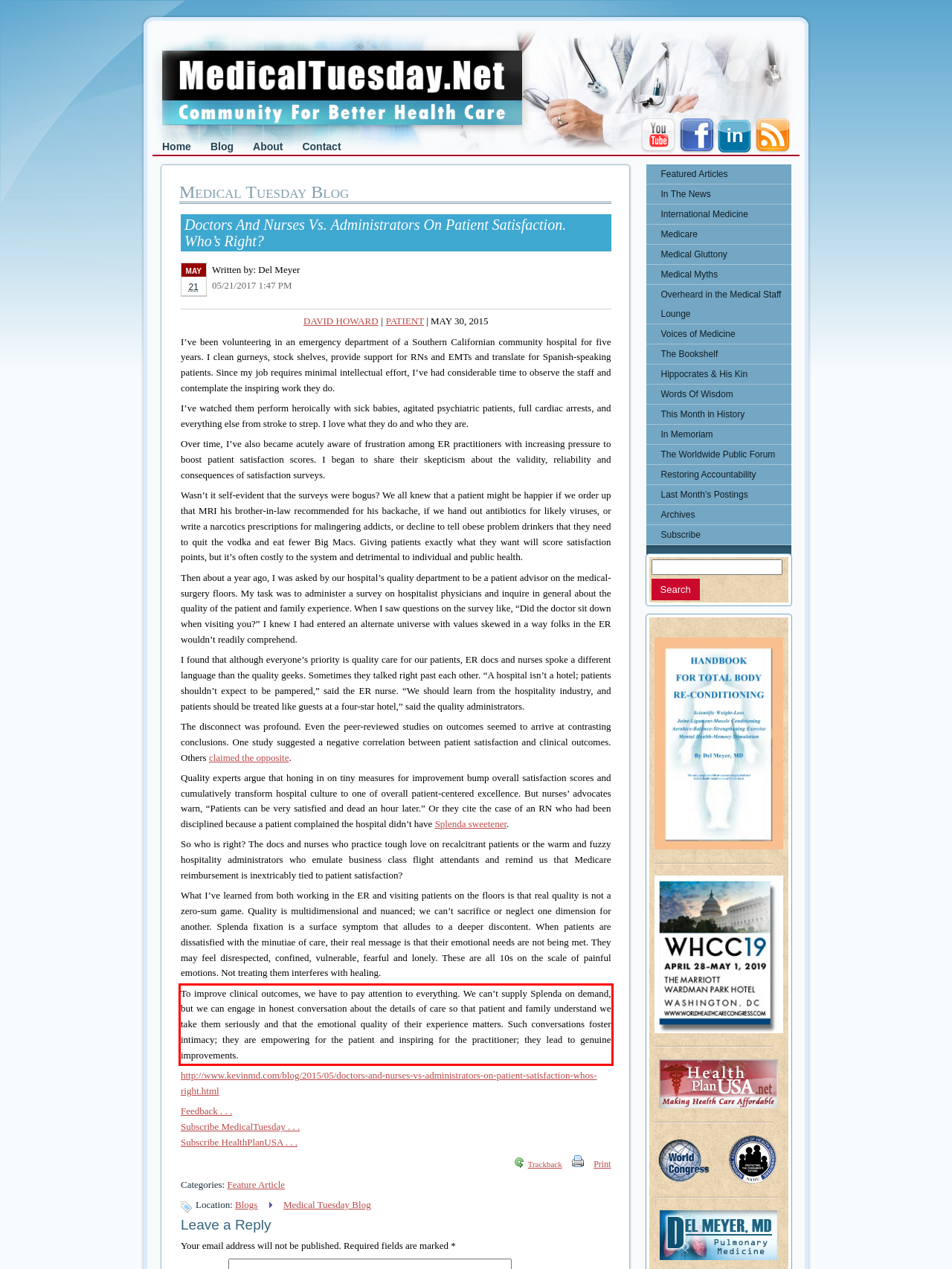You have a screenshot of a webpage with a UI element highlighted by a red bounding box. Use OCR to obtain the text within this highlighted area.

To improve clinical outcomes, we have to pay attention to everything. We can’t supply Splenda on demand, but we can engage in honest conversation about the details of care so that patient and family understand we take them seriously and that the emotional quality of their experience matters. Such conversations foster intimacy; they are empowering for the patient and inspiring for the practitioner; they lead to genuine improvements.